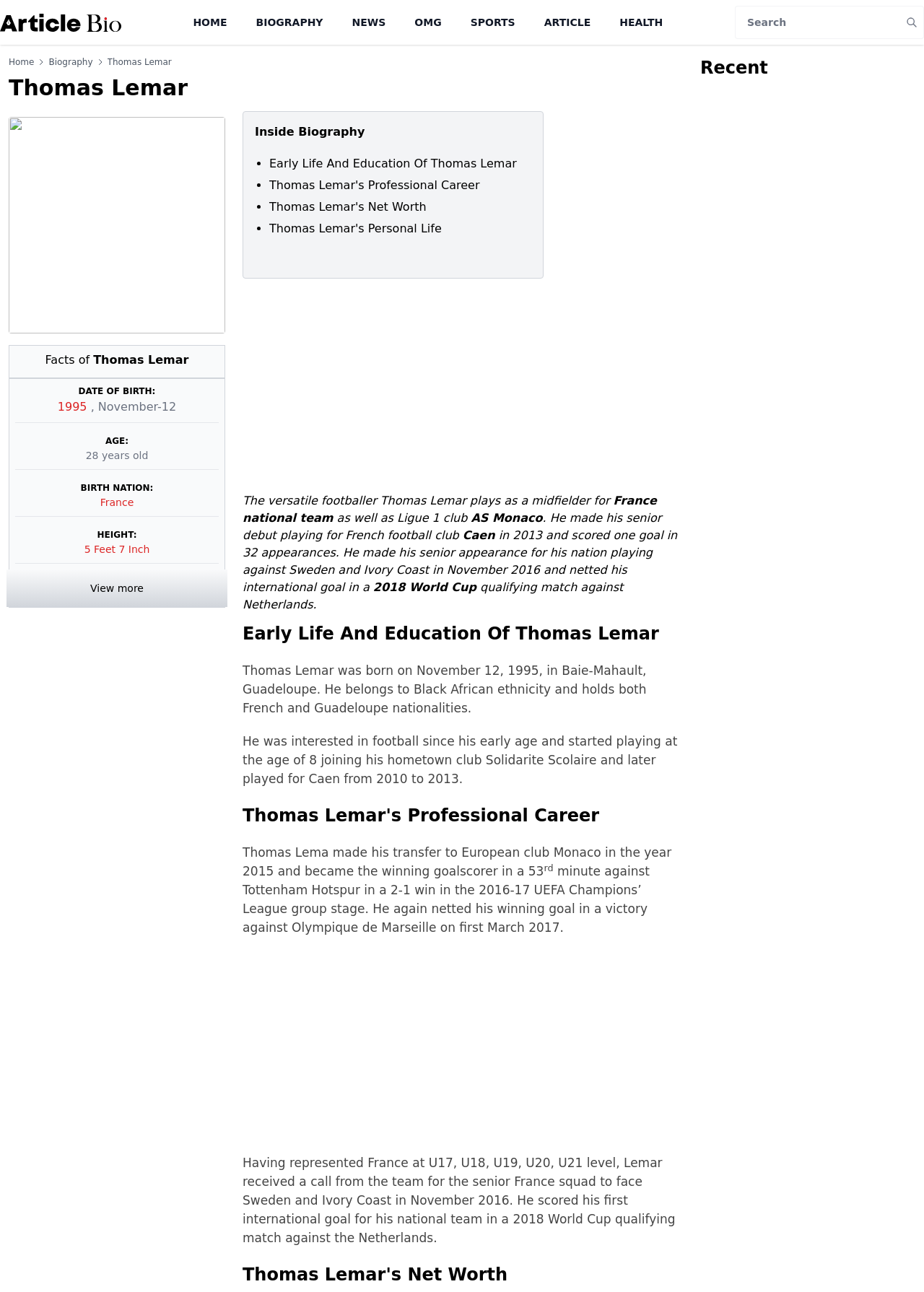Can you identify the bounding box coordinates of the clickable region needed to carry out this instruction: 'Search for something'? The coordinates should be four float numbers within the range of 0 to 1, stated as [left, top, right, bottom].

[0.795, 0.004, 0.974, 0.03]